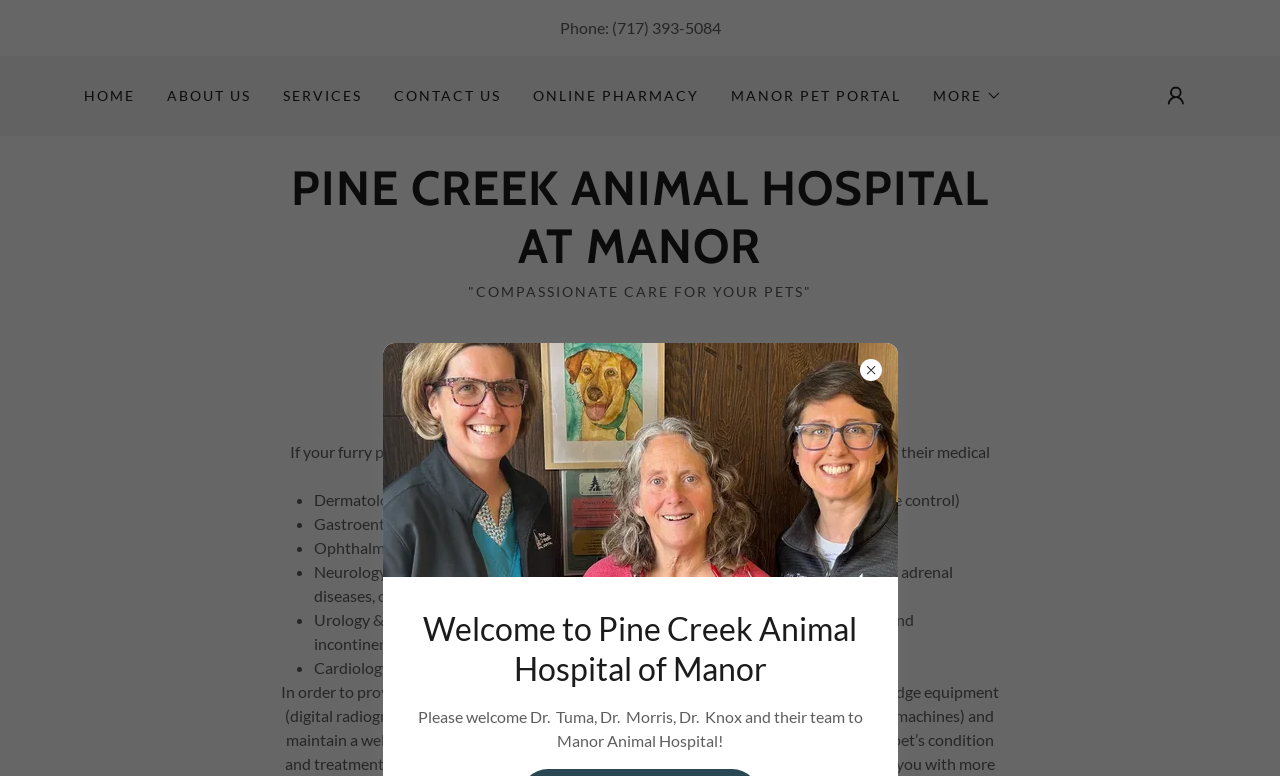Provide the bounding box coordinates for the area that should be clicked to complete the instruction: "Click the 'MORE' button".

[0.729, 0.108, 0.783, 0.139]